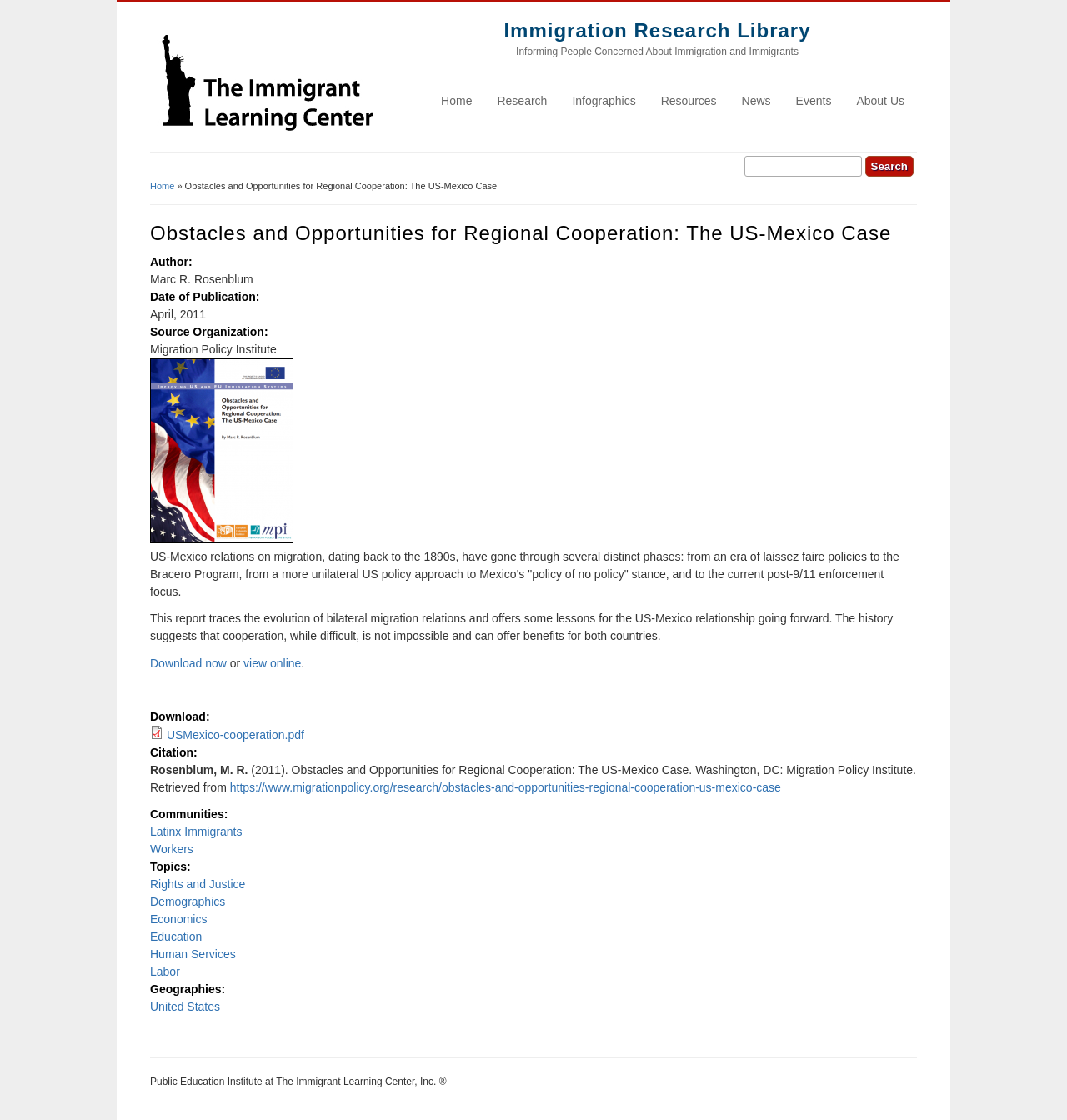Find the headline of the webpage and generate its text content.

Obstacles and Opportunities for Regional Cooperation: The US-Mexico Case